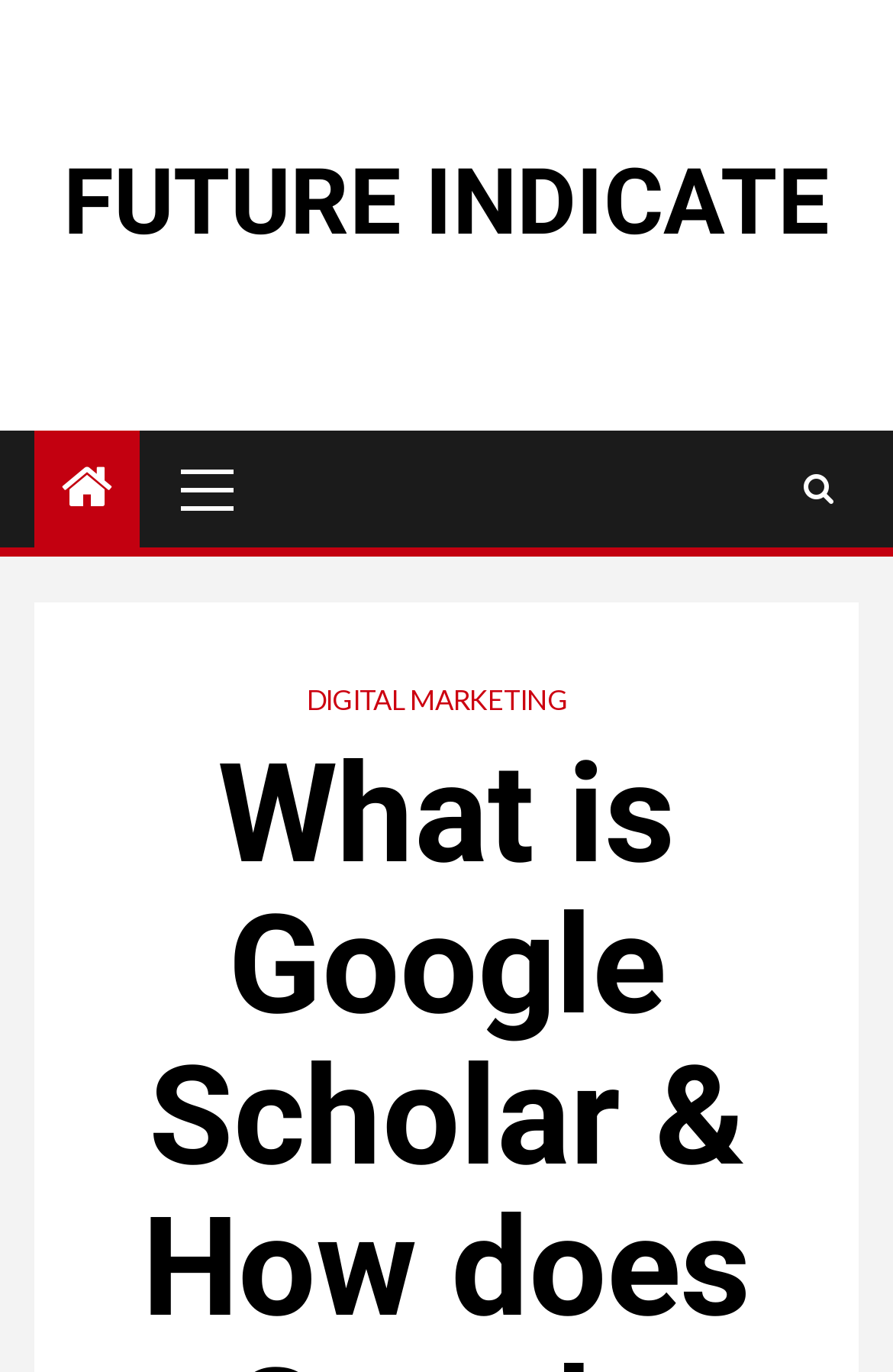Find and extract the text of the primary heading on the webpage.

What is Google Scholar & How does Google Scholar work?